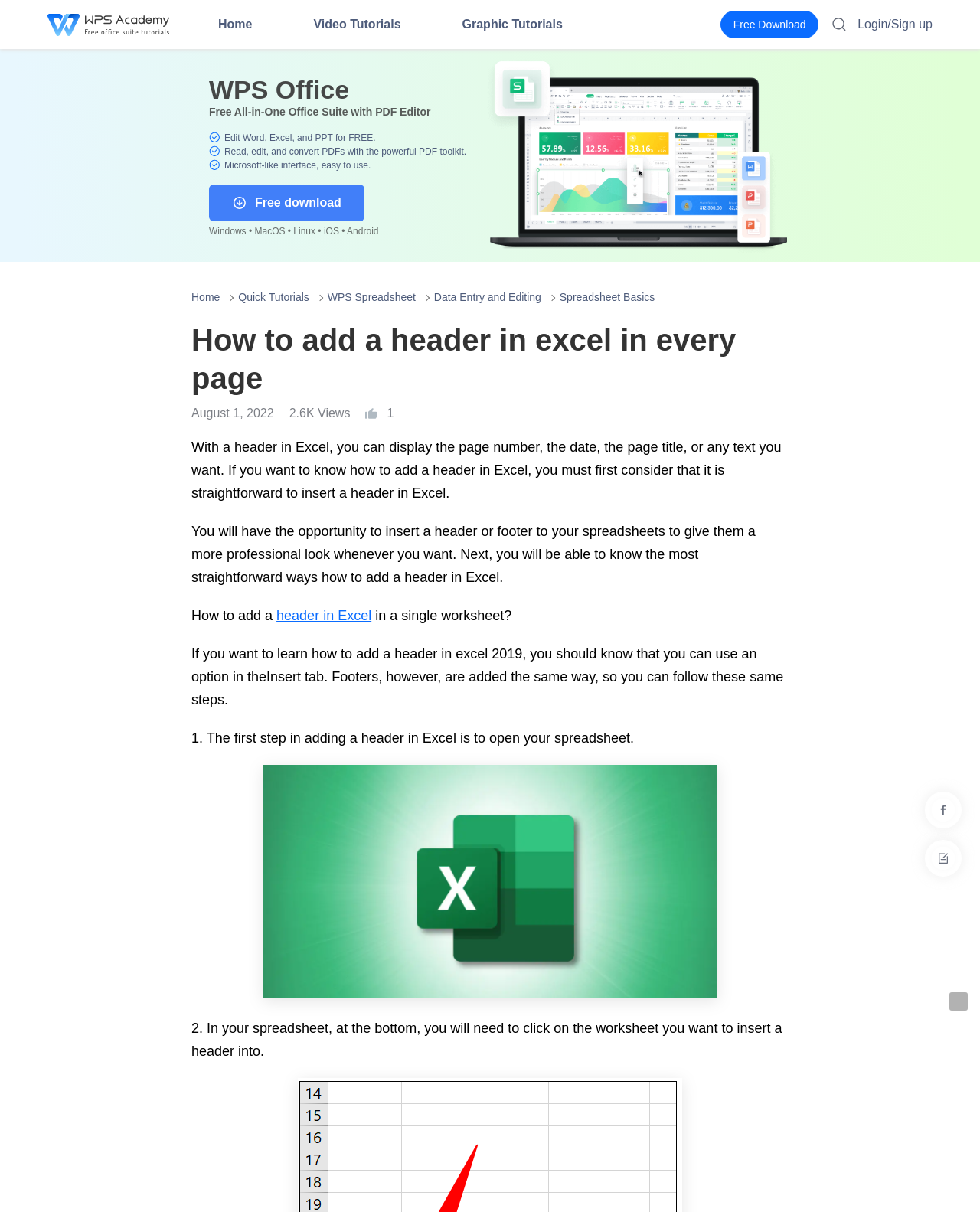Provide the text content of the webpage's main heading.

How to add a header in excel in every page